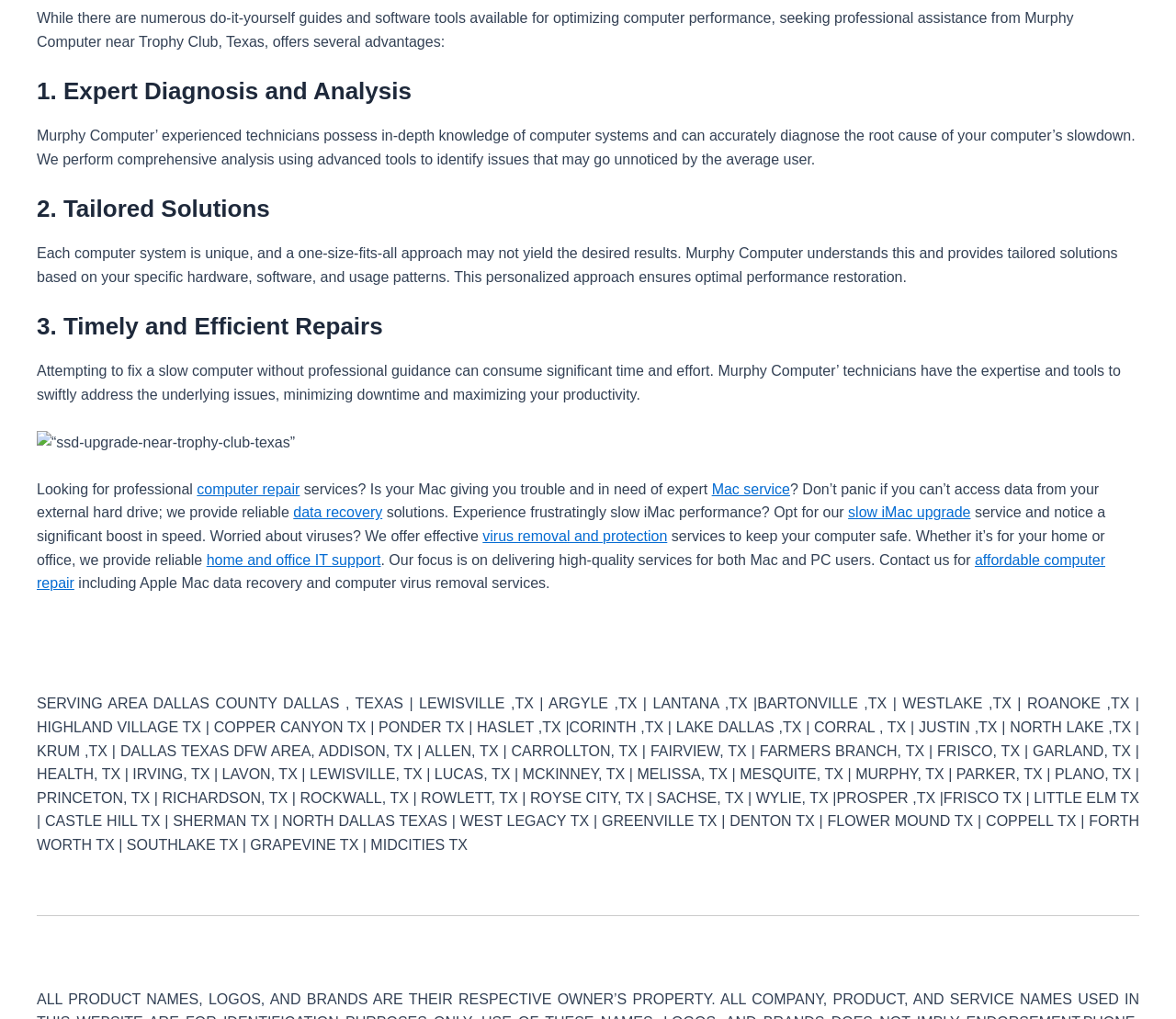What type of solutions does Murphy Computer provide for slow iMac performance?
Please provide a comprehensive answer based on the visual information in the image.

According to the webpage, Murphy Computer offers a slow iMac upgrade service, which is mentioned as one of the solutions provided by the company. This service is designed to boost the speed of an iMac and is part of the company's comprehensive range of services for Mac and PC users.